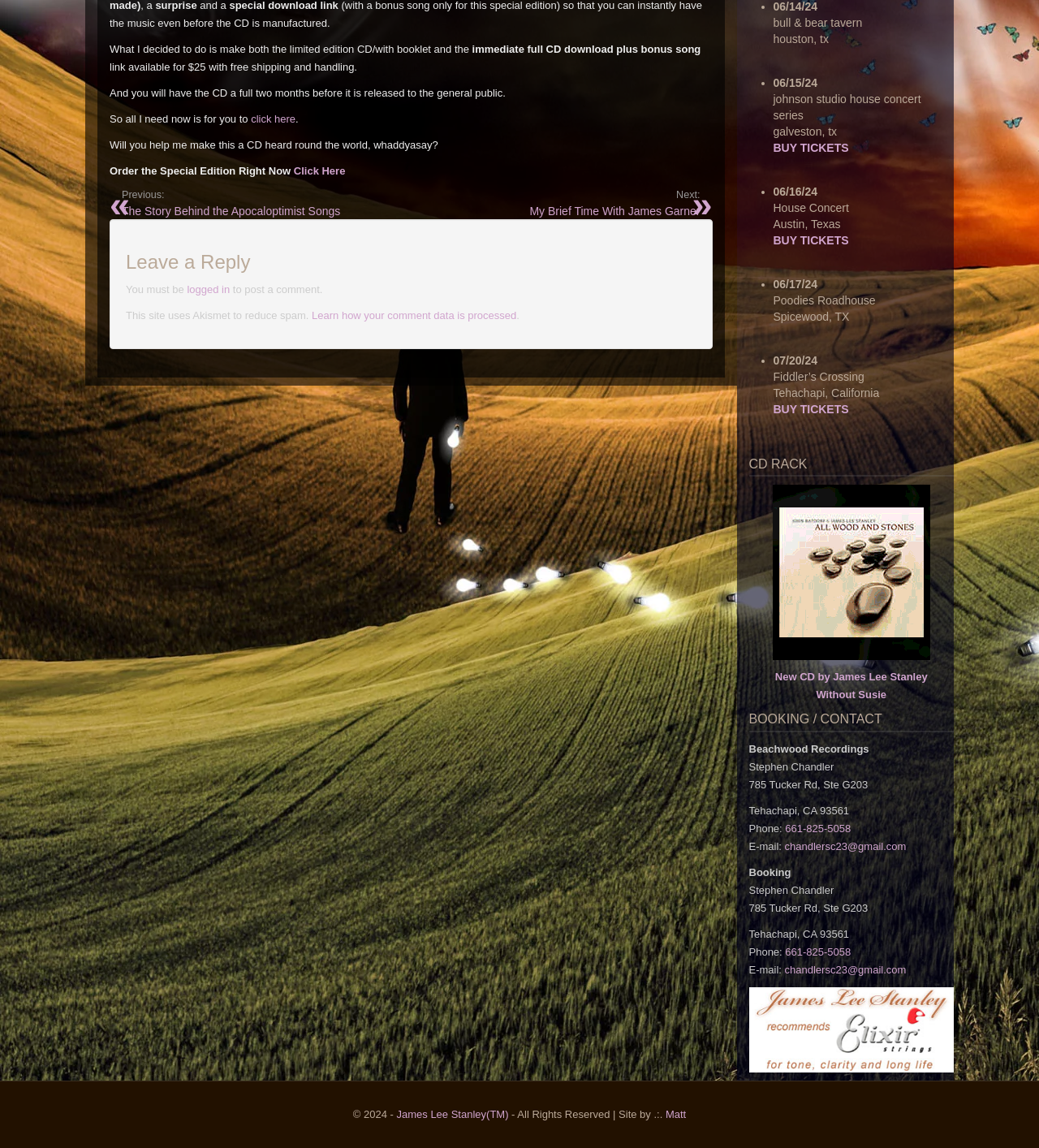Give the bounding box coordinates for the element described by: "James Lee Stanley(TM)".

[0.382, 0.965, 0.489, 0.976]